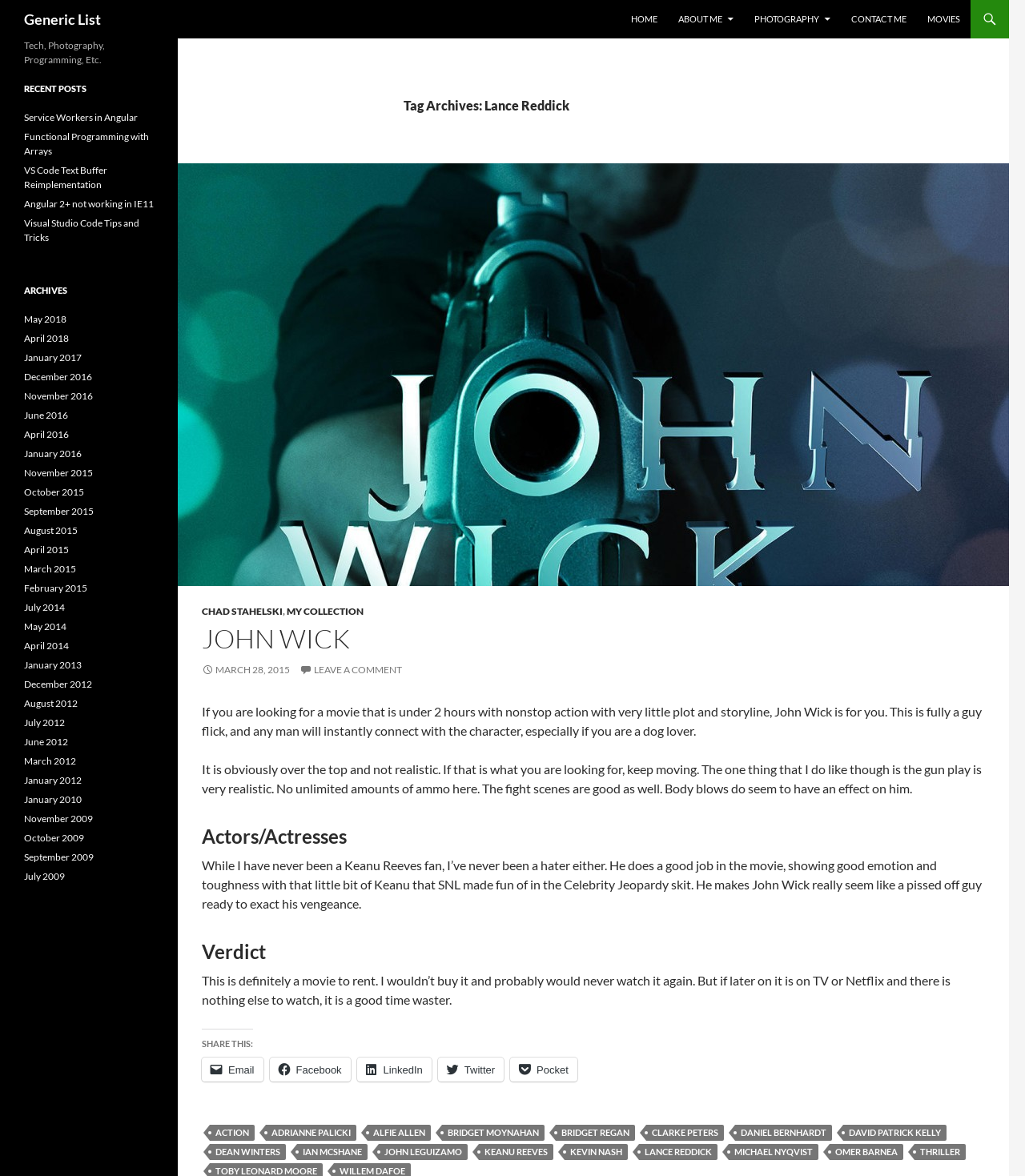Find the bounding box coordinates of the element to click in order to complete the given instruction: "Share this post on Twitter."

[0.427, 0.899, 0.491, 0.92]